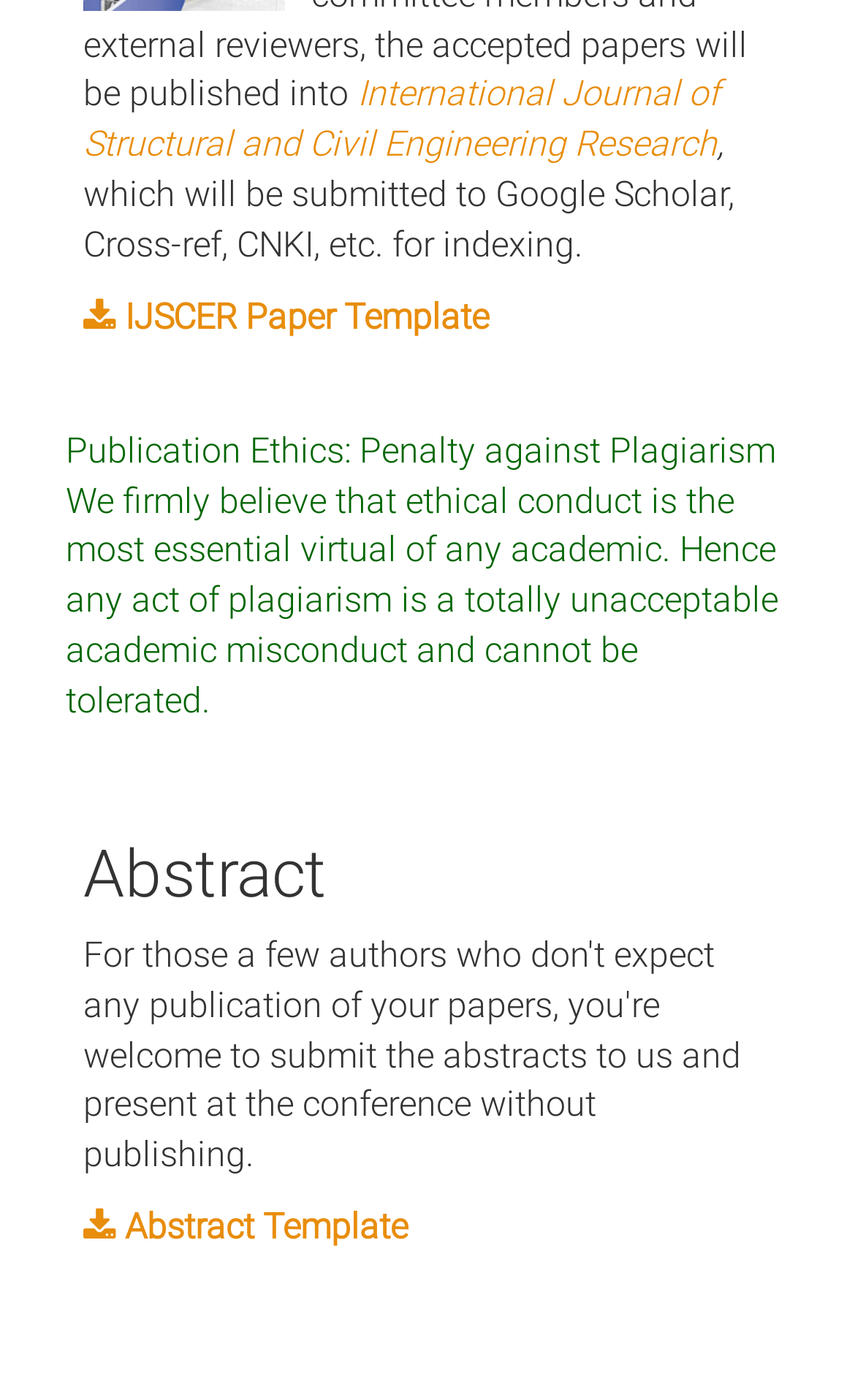Please answer the following query using a single word or phrase: 
What is the purpose of the abstract submission?

To present at the conference without publishing